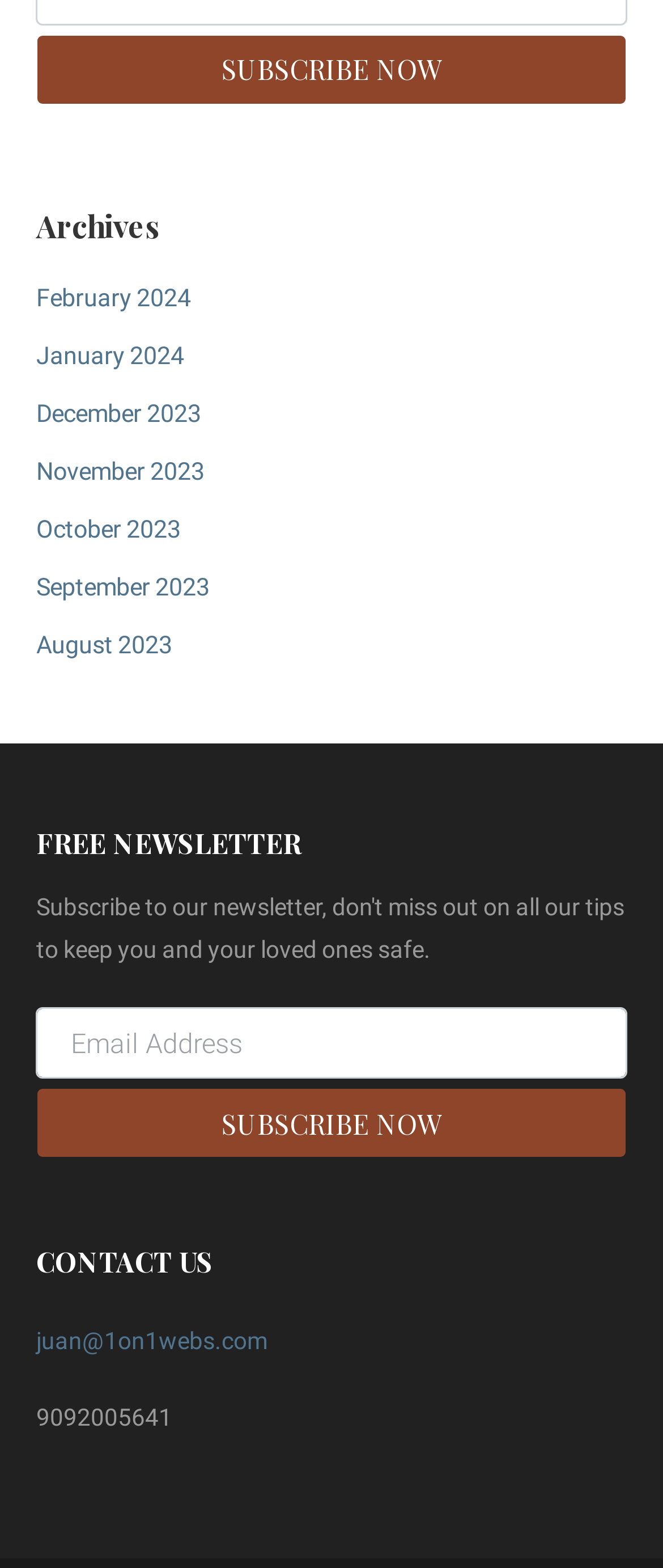Specify the bounding box coordinates of the area to click in order to execute this command: 'Enter email address'. The coordinates should consist of four float numbers ranging from 0 to 1, and should be formatted as [left, top, right, bottom].

[0.055, 0.643, 0.945, 0.688]